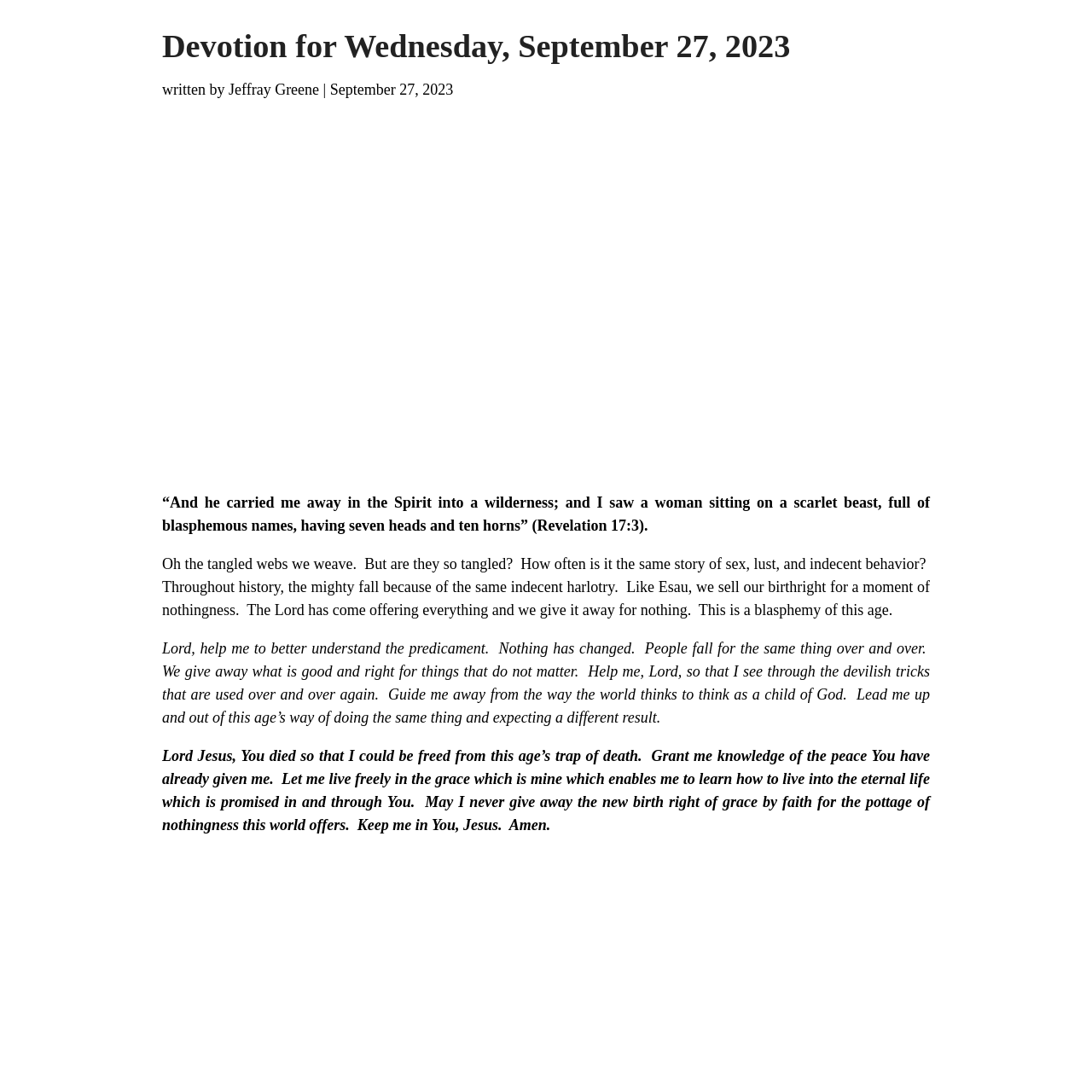What is the date of the devotion?
Please describe in detail the information shown in the image to answer the question.

The date of the devotion can be found in the heading 'Devotion for Wednesday, September 27, 2023' which is located at the top of the webpage.